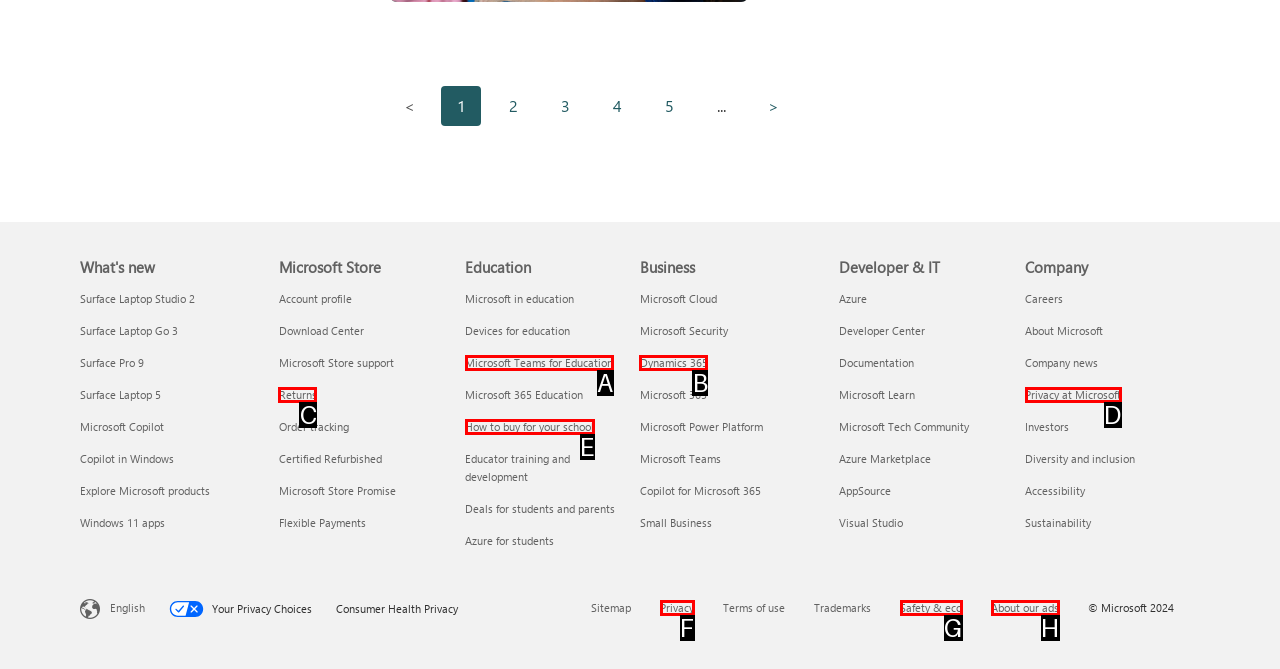Select the HTML element that corresponds to the description: Reiki Rebirth
Reply with the letter of the correct option from the given choices.

None